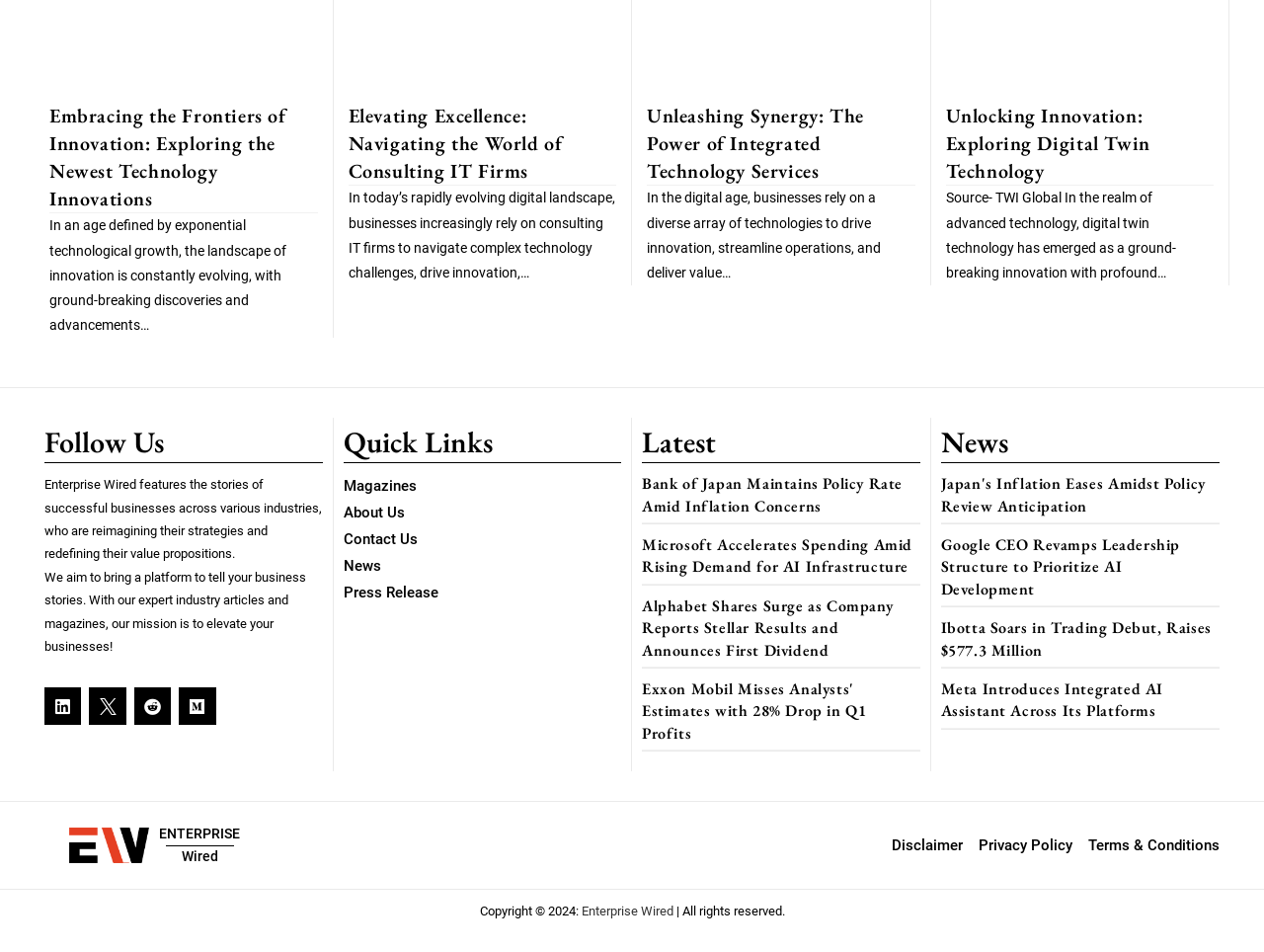What is the purpose of the website?
Provide a detailed answer to the question using information from the image.

The static text [180] says 'Enterprise Wired features the stories of successful businesses across various industries, who are reimagining their strategies and redefining their value propositions.' and [182] says 'We aim to bring a platform to tell your business stories. With our expert industry articles and magazines, our mission is to elevate your businesses!'. Therefore, the purpose of the website is to tell business stories.